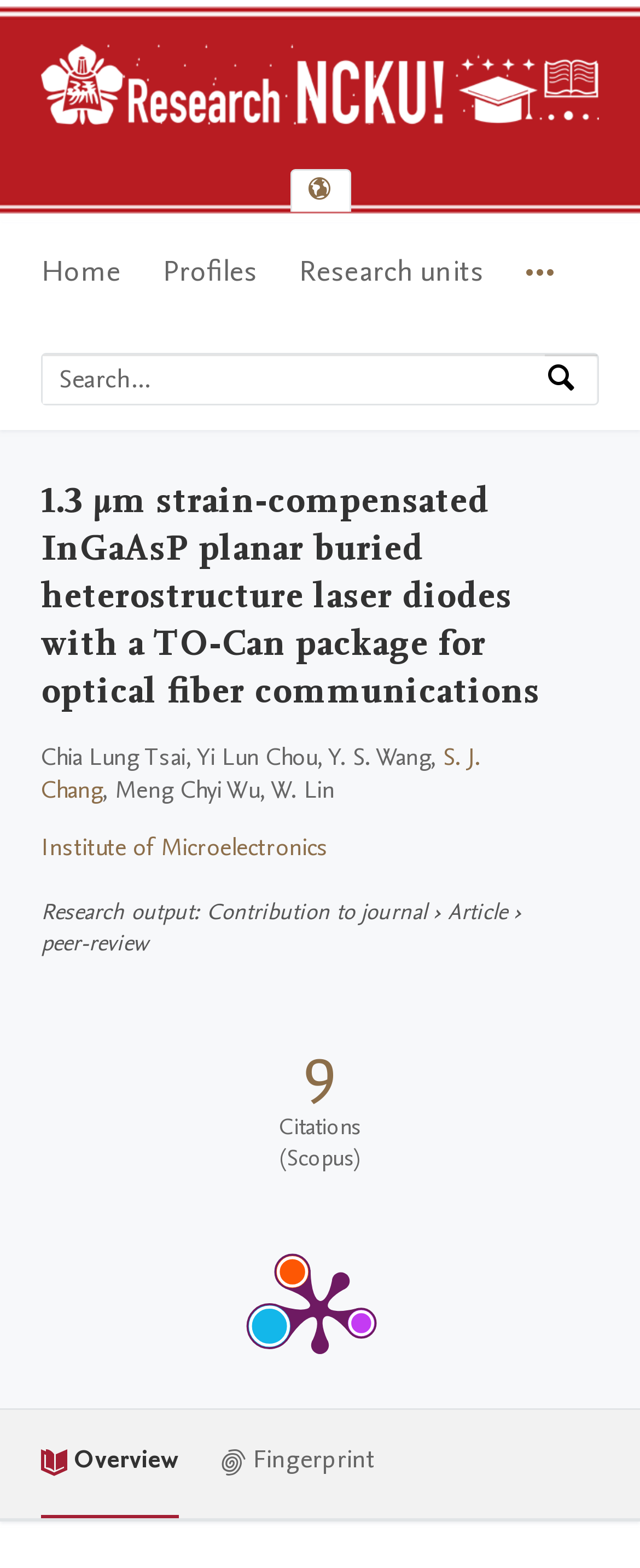Determine and generate the text content of the webpage's headline.

1.3 μm strain-compensated InGaAsP planar buried heterostructure laser diodes with a TO-Can package for optical fiber communications